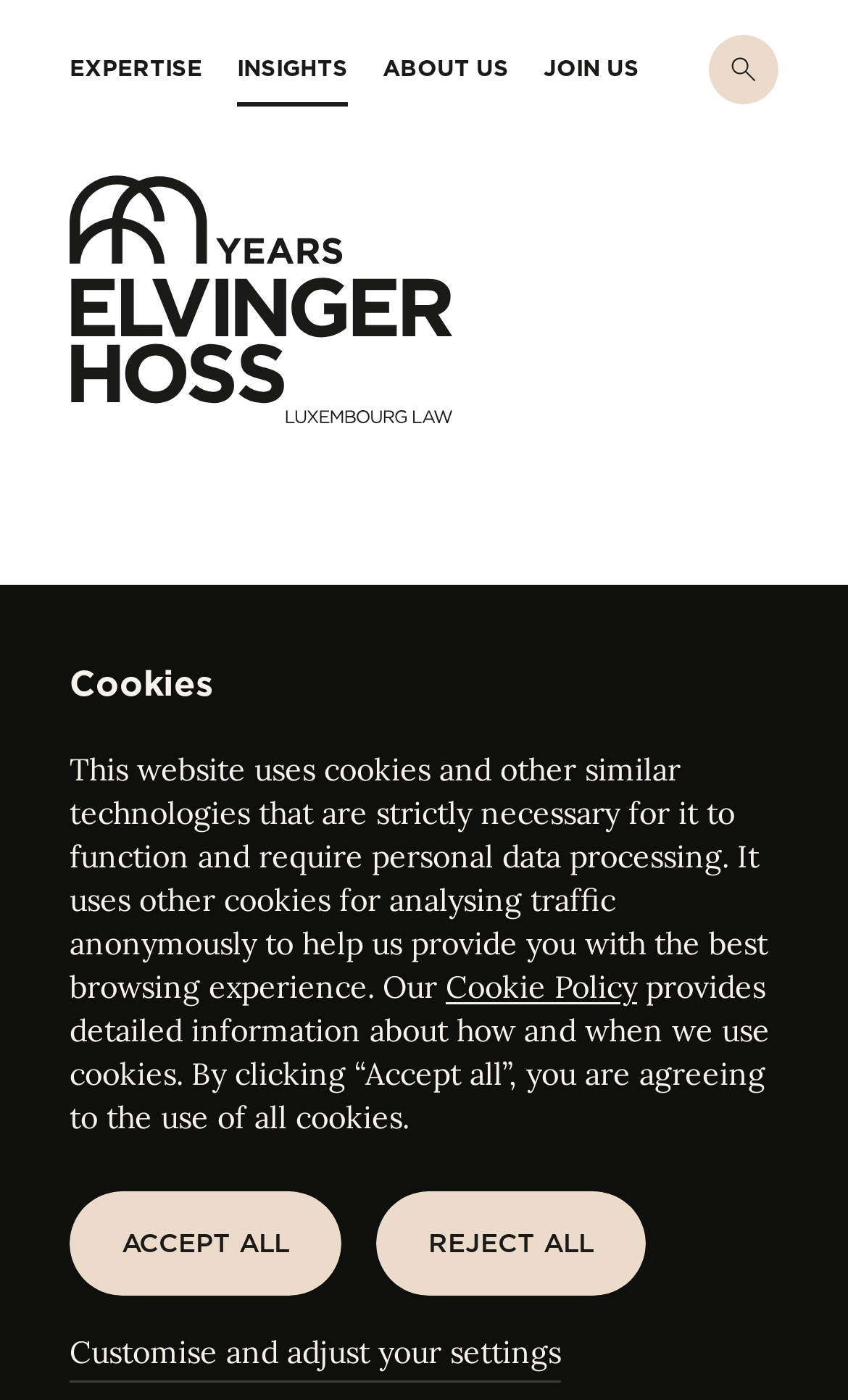Provide the bounding box for the UI element matching this description: "Elvinger Hoss - Luxembourg Law".

[0.082, 0.124, 0.533, 0.302]